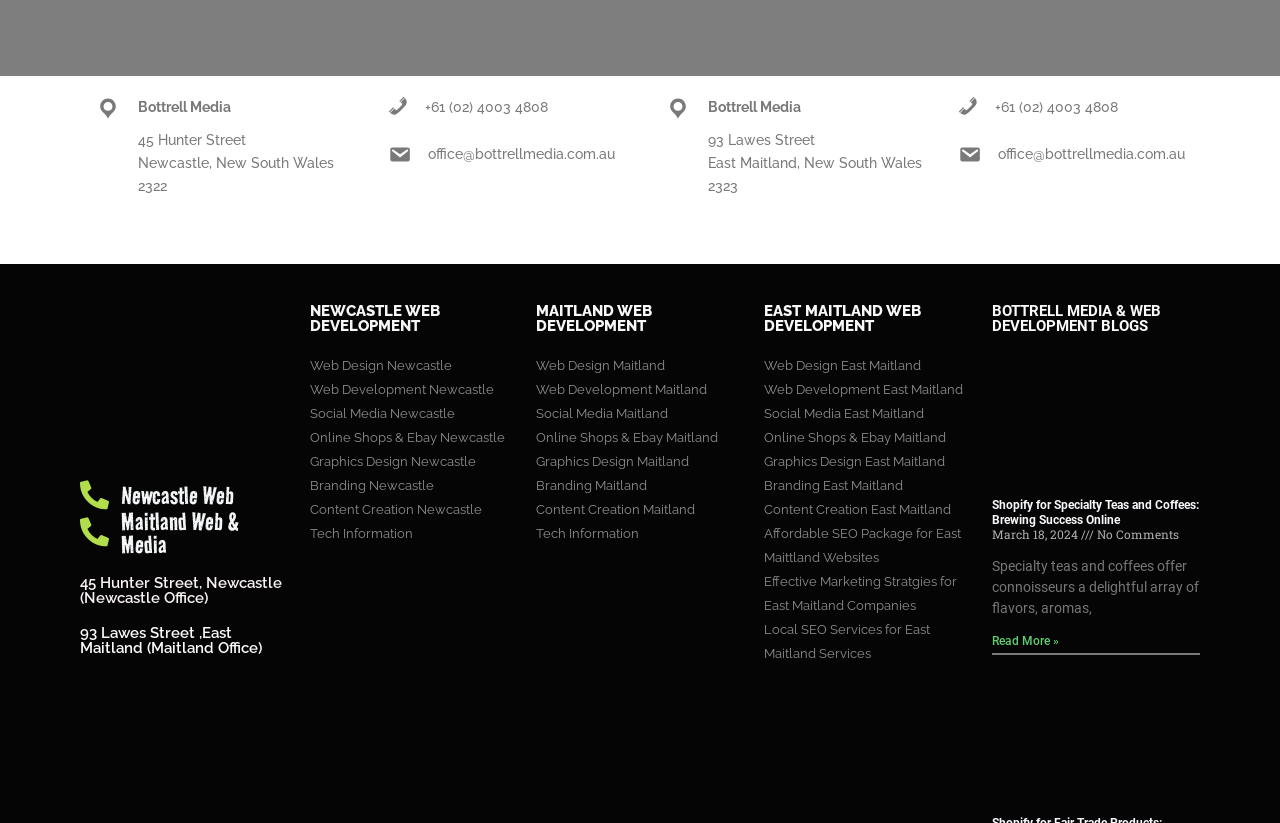From the webpage screenshot, identify the region described by office@bottrellmedia.com.au. Provide the bounding box coordinates as (top-left x, top-left y, bottom-right x, bottom-right y), with each value being a floating point number between 0 and 1.

[0.334, 0.177, 0.48, 0.197]